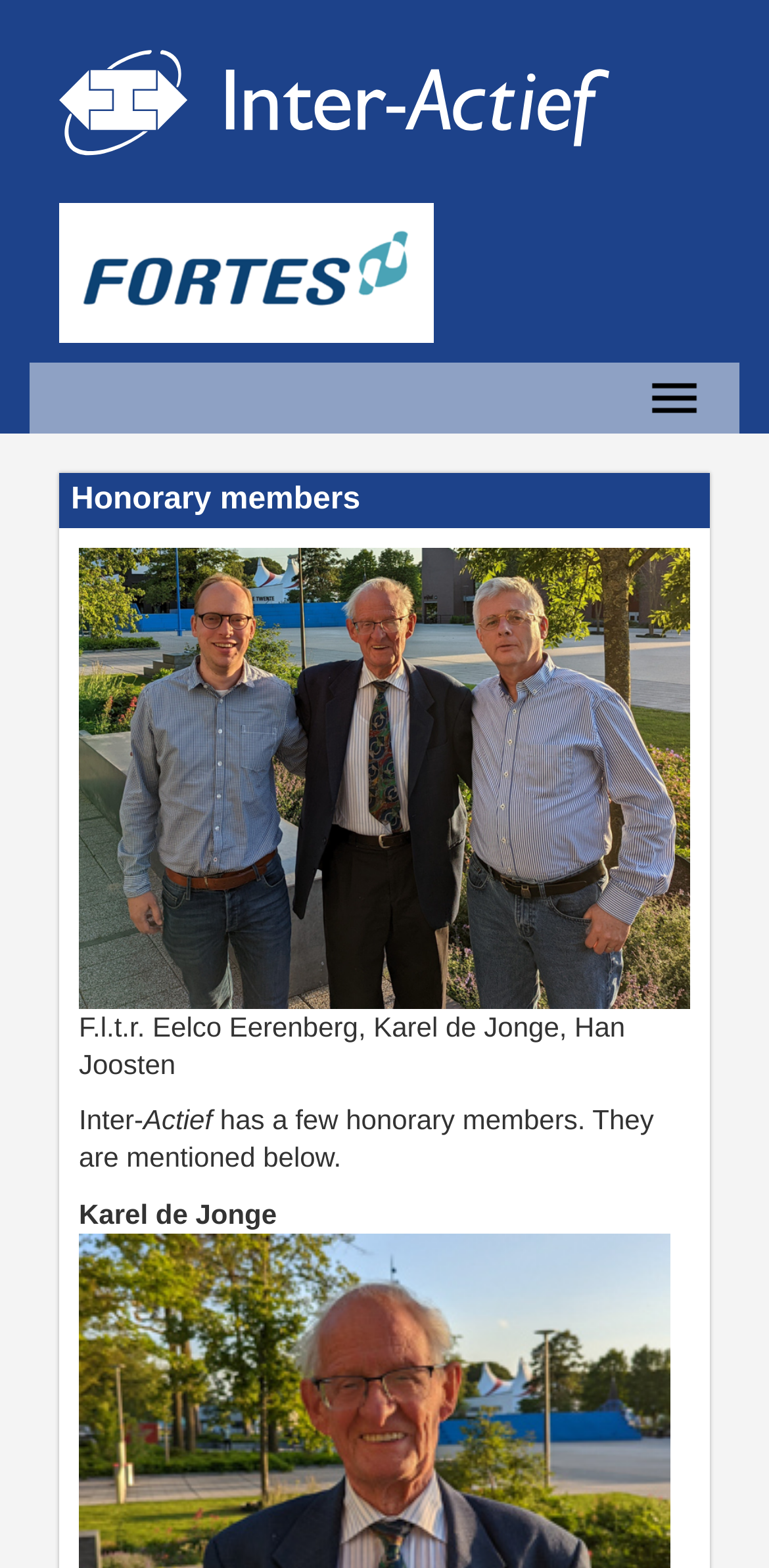From the details in the image, provide a thorough response to the question: What is the position of the menu link on the page?

I determined the position of the menu link by looking at the bounding box coordinates of the link element, which has a y1 value of 0.235 and an x1 value of 0.838, indicating that it is located at the top right of the page.